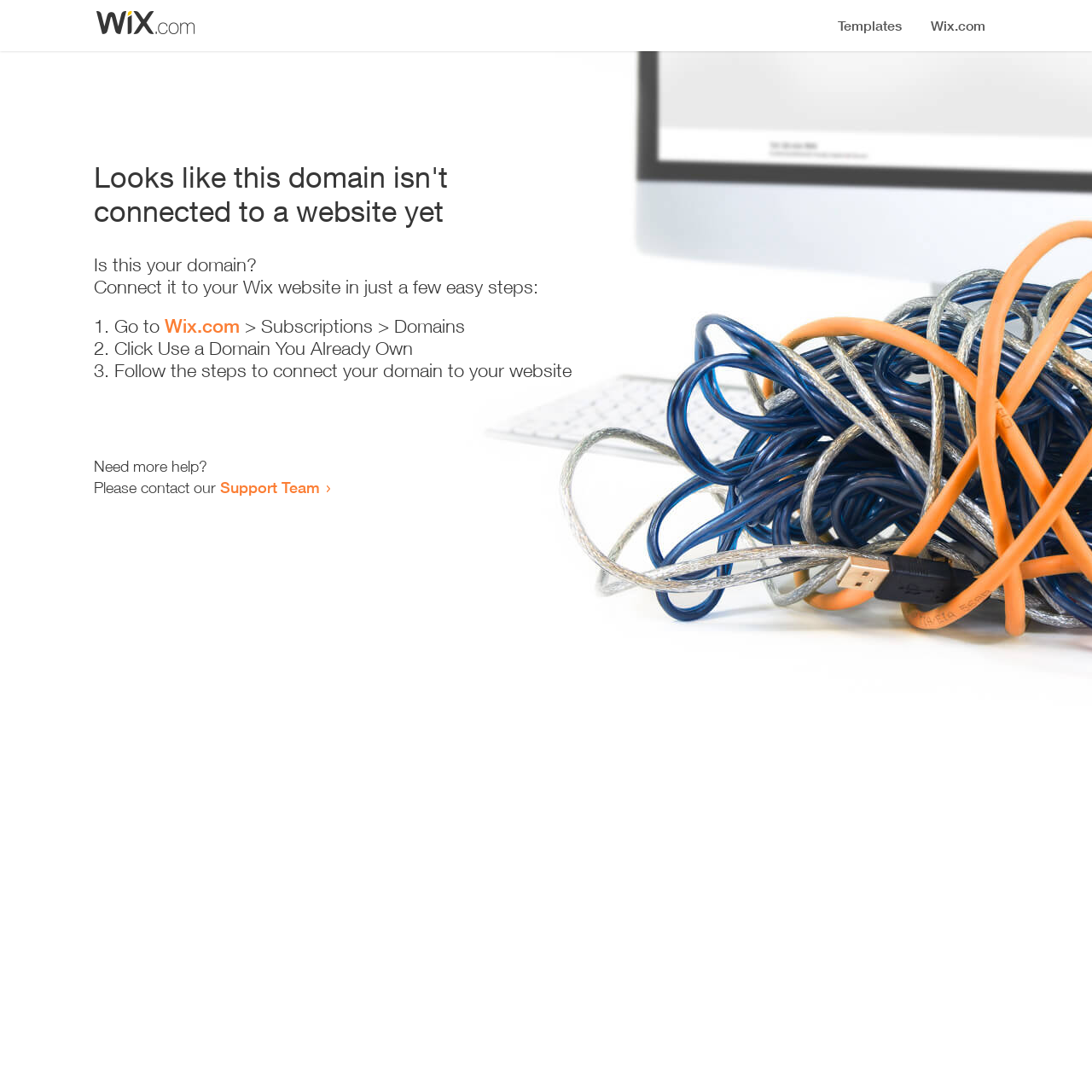How many steps are required to connect the domain?
Use the screenshot to answer the question with a single word or phrase.

3